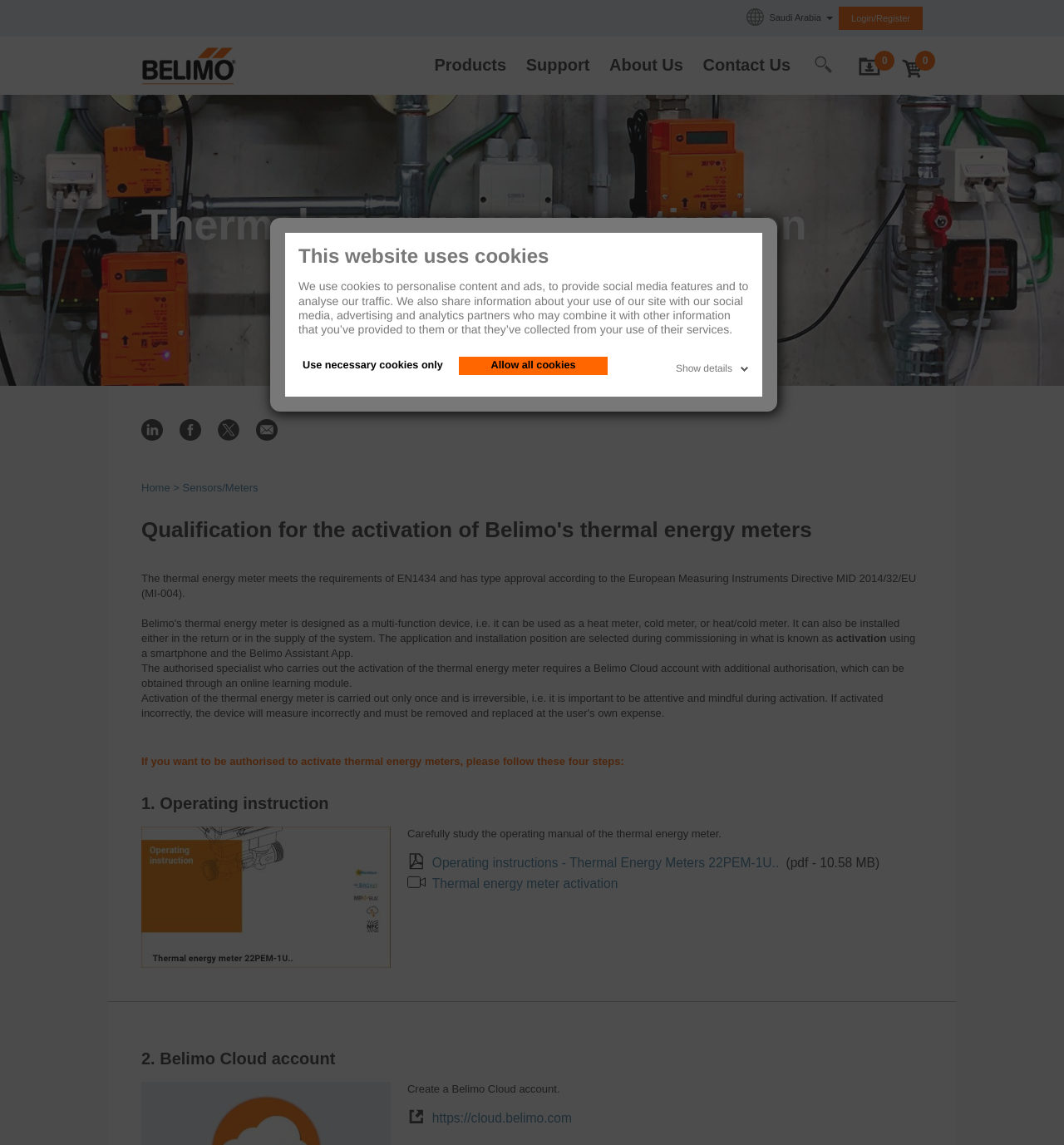Please study the image and answer the question comprehensively:
How many steps are required to be authorised to activate thermal energy meters?

The webpage outlines a four-step process to be authorised to activate thermal energy meters, which includes operating instruction, Belimo Cloud account, online learning module, and activation using a smartphone and the Belimo Assistant App, as stated in the text 'If you want to be authorised to activate thermal energy meters, please follow these four steps'.